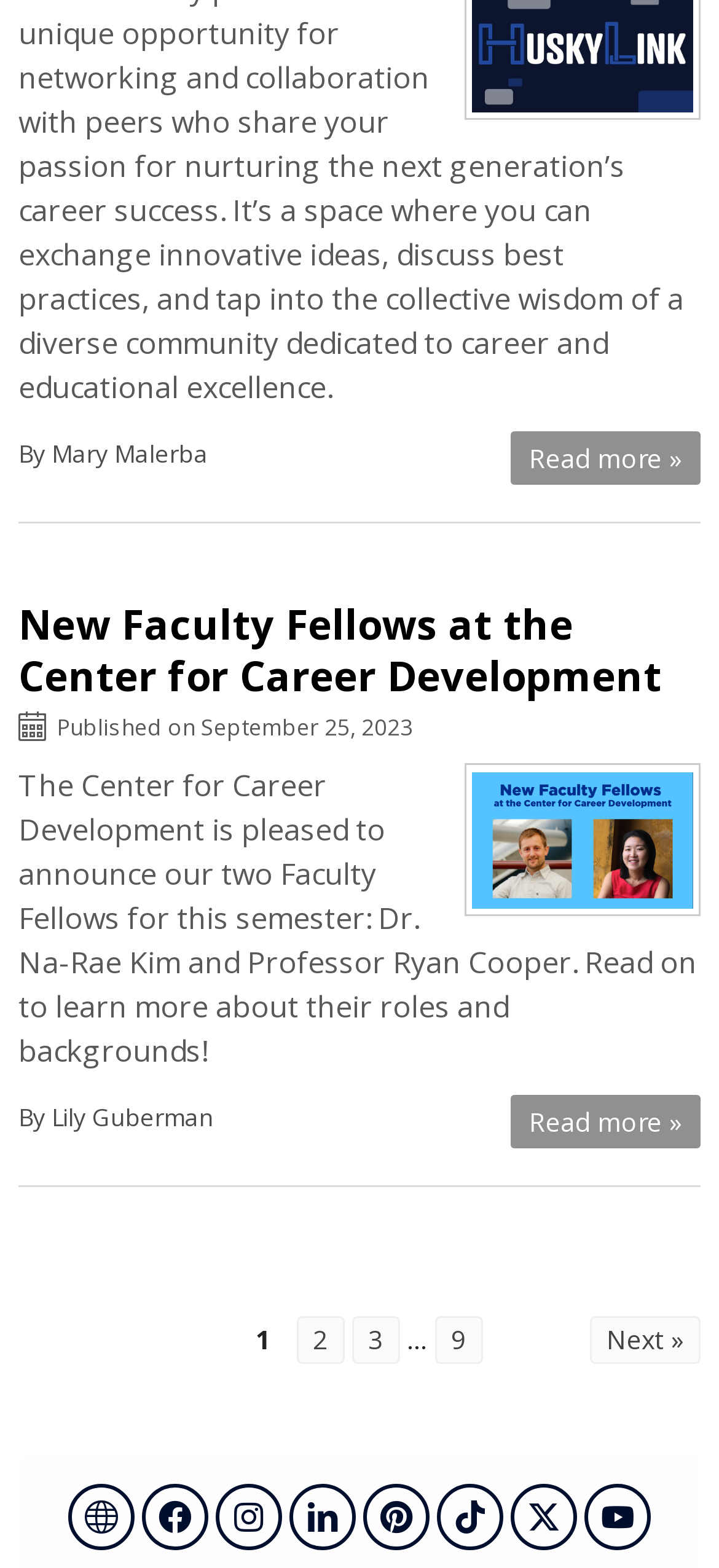Using the webpage screenshot and the element description Pinterest, determine the bounding box coordinates. Specify the coordinates in the format (top-left x, top-left y, bottom-right x, bottom-right y) with values ranging from 0 to 1.

[0.505, 0.947, 0.597, 0.989]